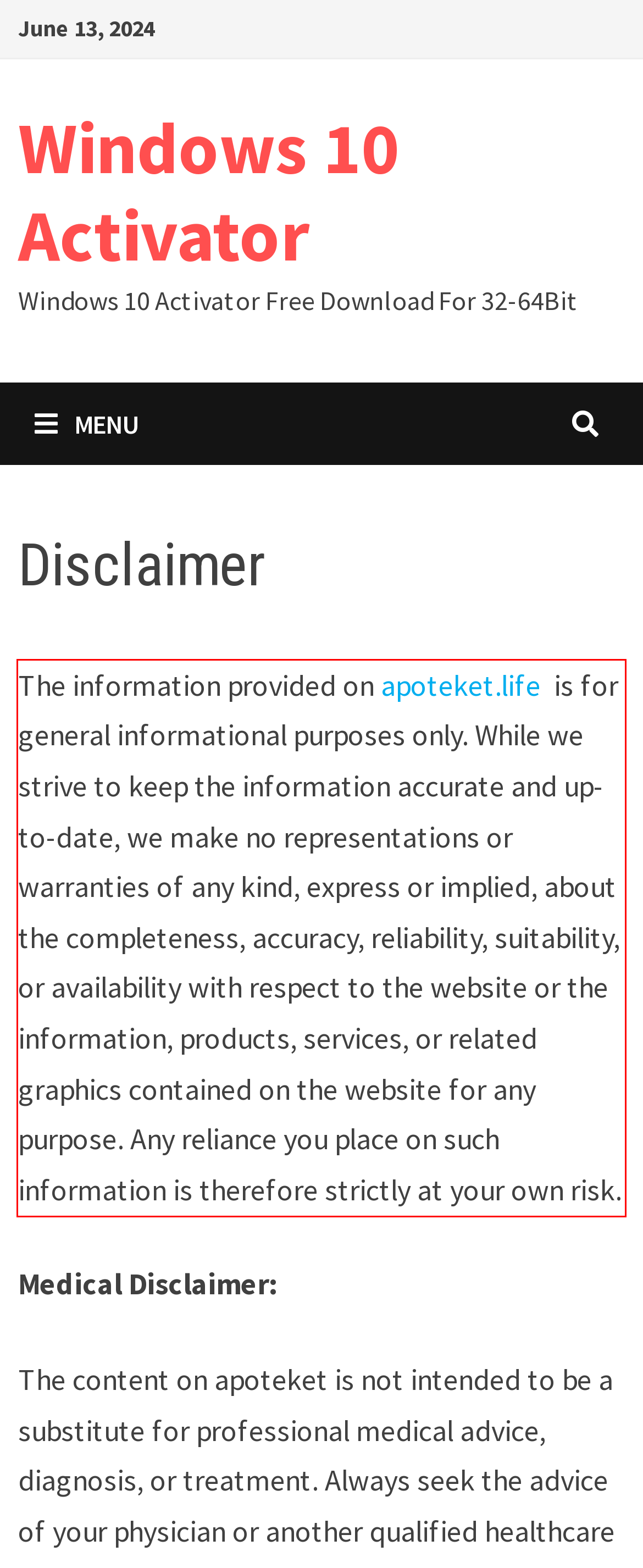You have a screenshot of a webpage with a red bounding box. Use OCR to generate the text contained within this red rectangle.

The information provided on apoteket.life is for general informational purposes only. While we strive to keep the information accurate and up-to-date, we make no representations or warranties of any kind, express or implied, about the completeness, accuracy, reliability, suitability, or availability with respect to the website or the information, products, services, or related graphics contained on the website for any purpose. Any reliance you place on such information is therefore strictly at your own risk.